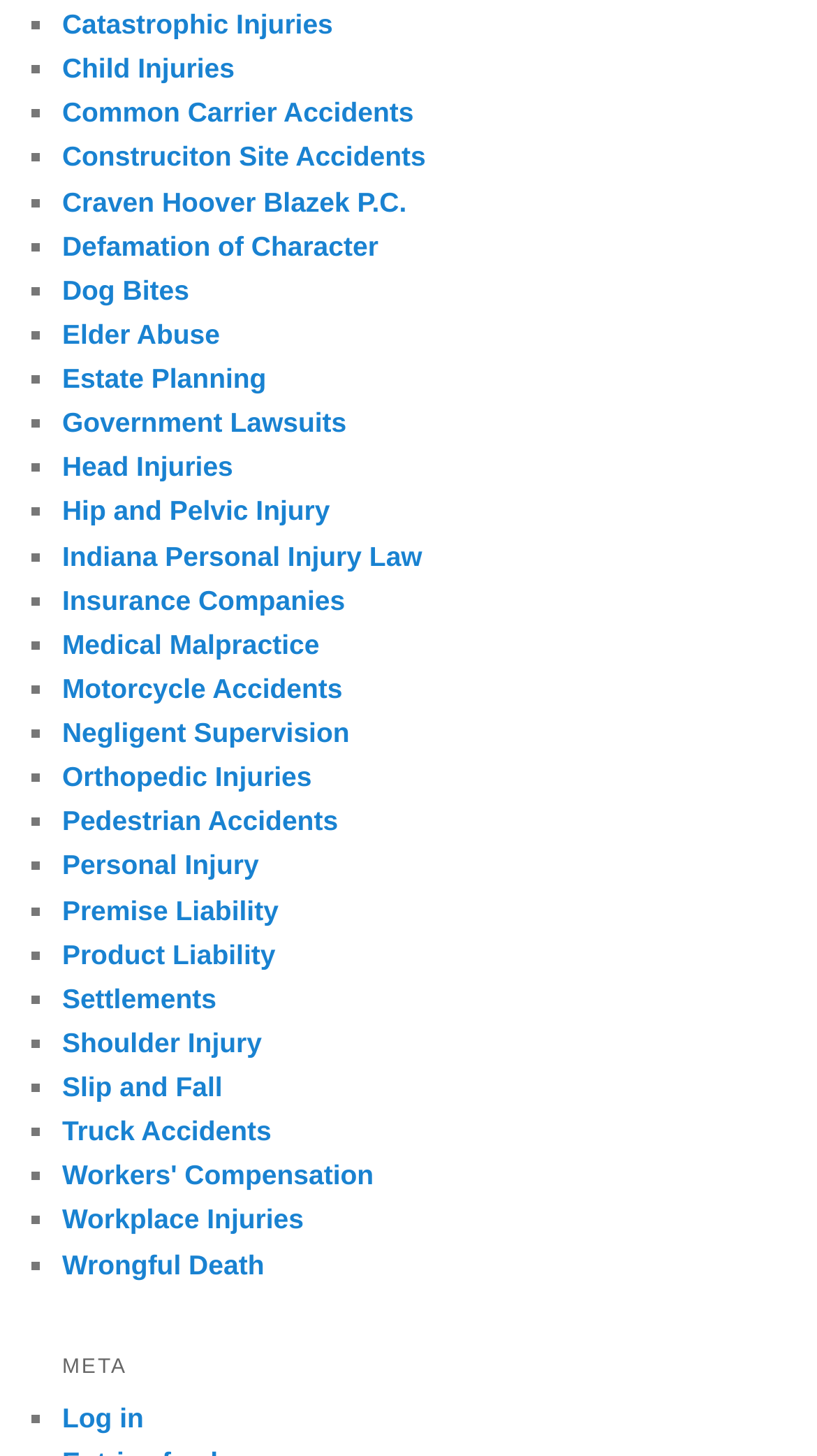Find the bounding box coordinates of the clickable region needed to perform the following instruction: "Click on Catastrophic Injuries". The coordinates should be provided as four float numbers between 0 and 1, i.e., [left, top, right, bottom].

[0.076, 0.006, 0.408, 0.027]